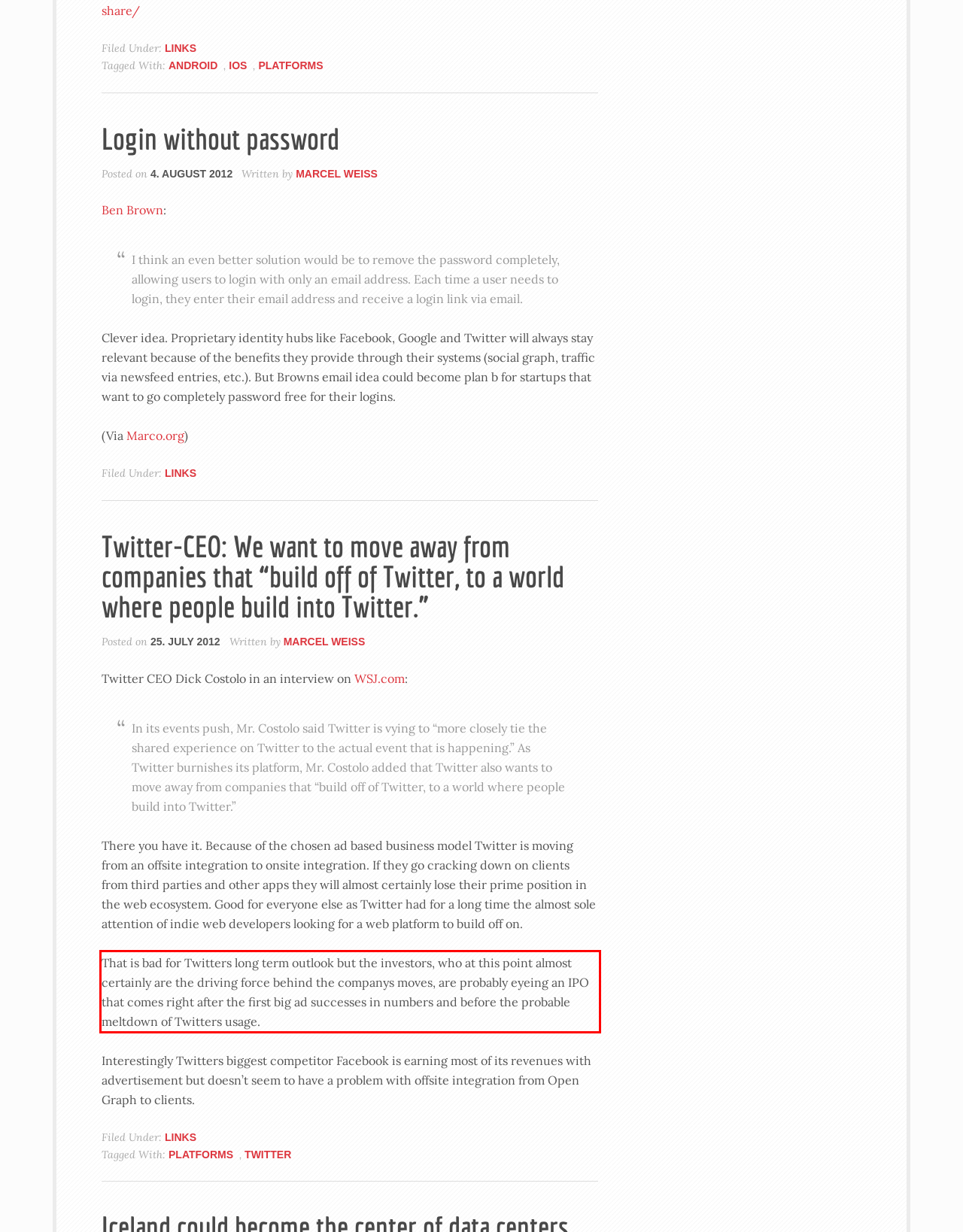You are provided with a screenshot of a webpage containing a red bounding box. Please extract the text enclosed by this red bounding box.

That is bad for Twitters long term outlook but the investors, who at this point almost certainly are the driving force behind the companys moves, are probably eyeing an IPO that comes right after the first big ad successes in numbers and before the probable meltdown of Twitters usage.